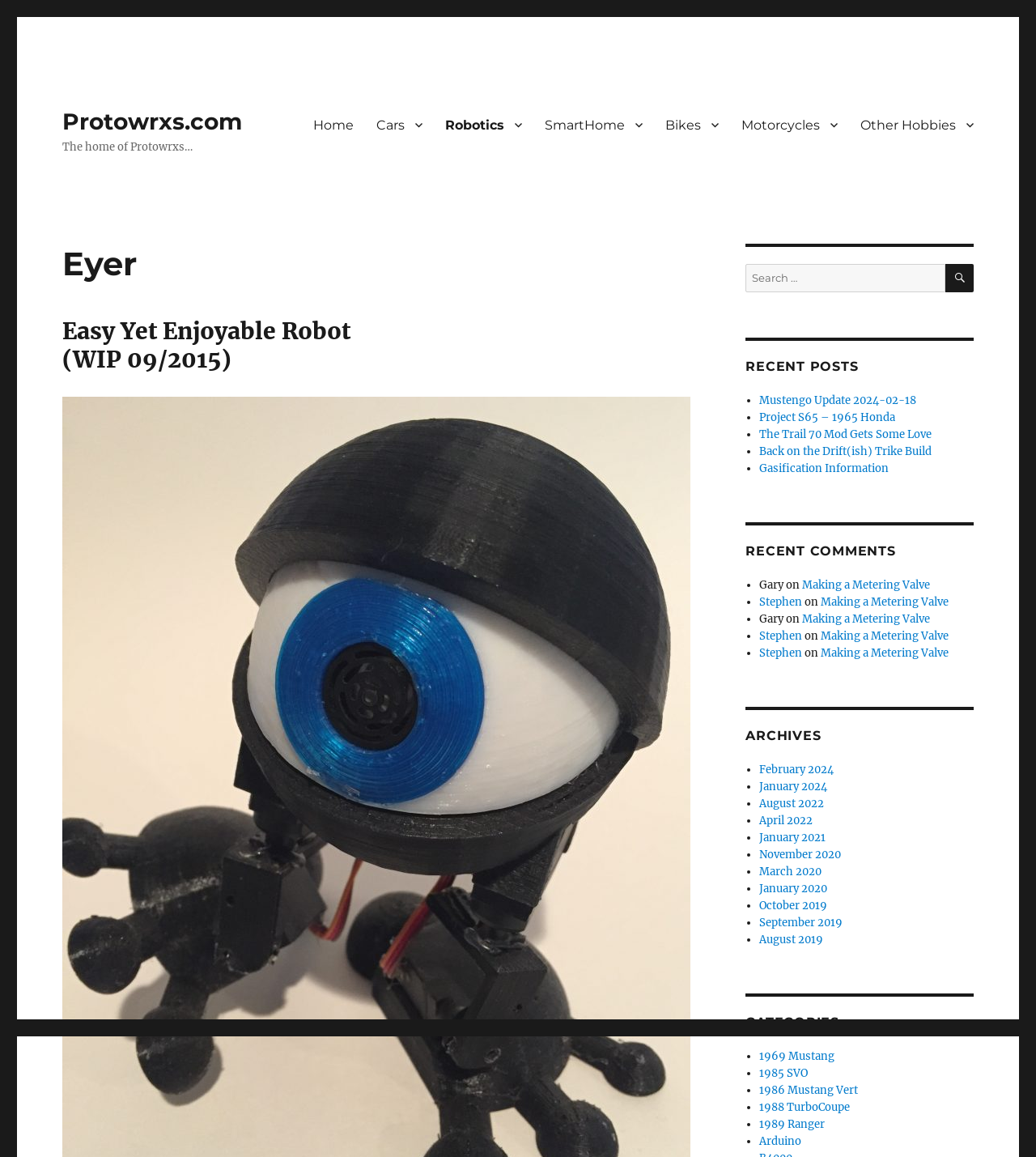Please determine the bounding box coordinates for the UI element described here. Use the format (top-left x, top-left y, bottom-right x, bottom-right y) with values bounded between 0 and 1: Mustengo Update 2024-02-18

[0.733, 0.34, 0.884, 0.352]